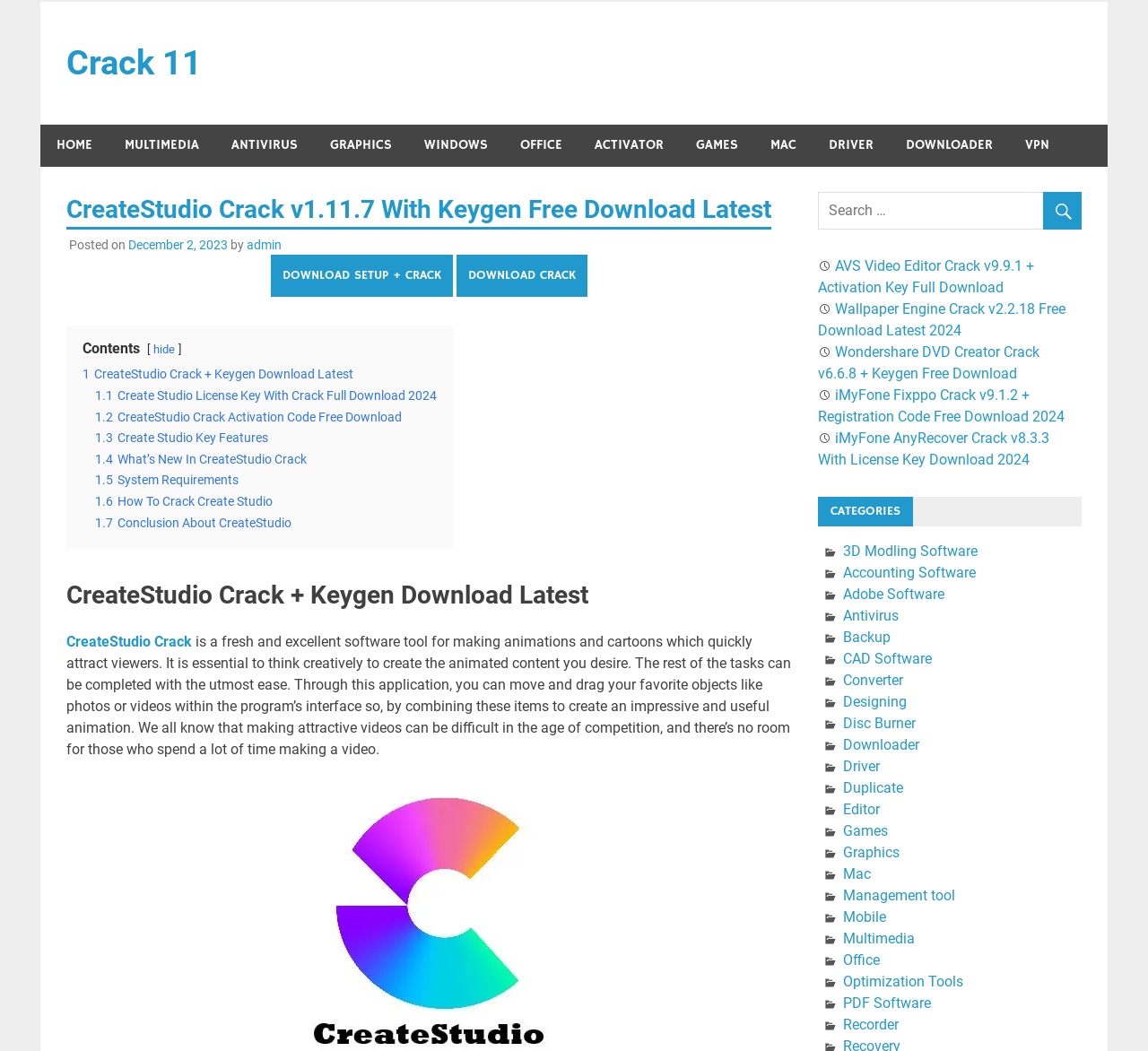Answer the question with a single word or phrase: 
What is the category of software listed at the bottom of the webpage?

various categories